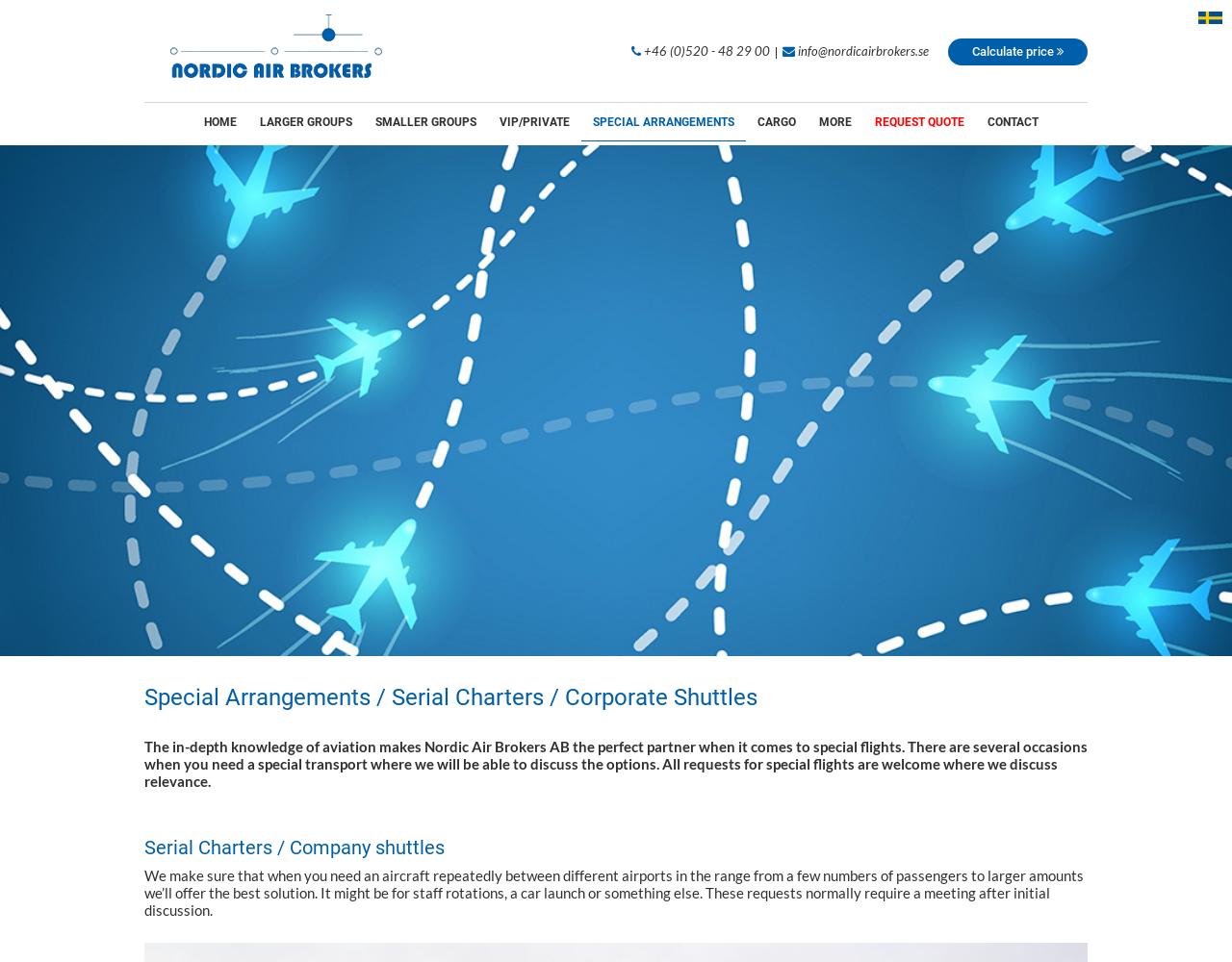Highlight the bounding box coordinates of the element that should be clicked to carry out the following instruction: "Learn about special arrangements". The coordinates must be given as four float numbers ranging from 0 to 1, i.e., [left, top, right, bottom].

[0.117, 0.713, 0.883, 0.737]